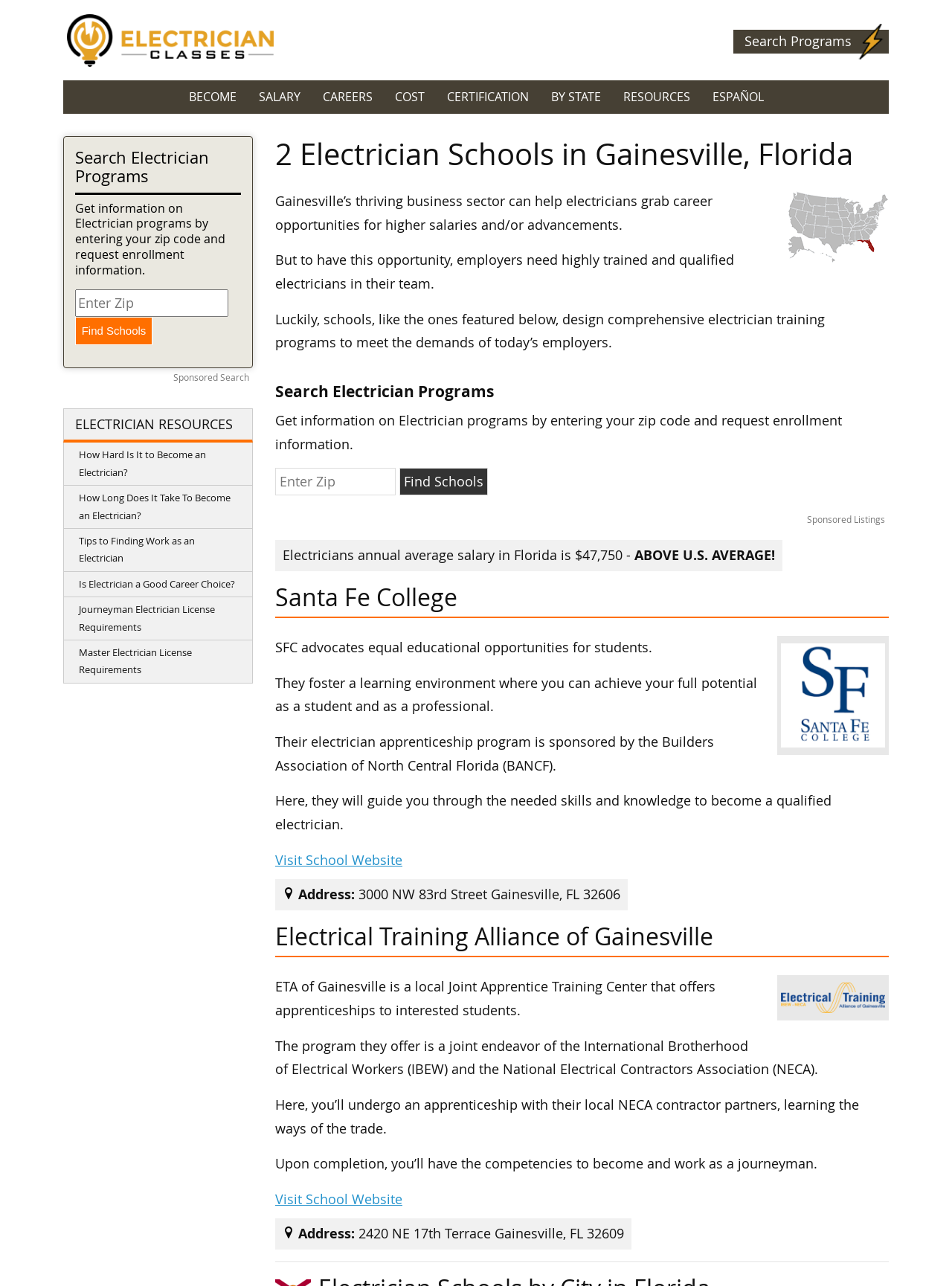Create a detailed narrative of the webpage’s visual and textual elements.

This webpage is about electrician schools in Gainesville, Florida. At the top, there is a logo and a navigation menu with links to various sections, including "Become", "Salary", "Careers", and "Certification". Below the navigation menu, there is a search bar where users can enter their zip code to find electrician programs.

The main content of the webpage is divided into two sections. The first section has a heading "ELECTRICIAN RESOURCES" and lists several links to articles related to becoming an electrician, such as "How Hard Is It to Become an Electrician?" and "Is Electrician a Good Career Choice?".

The second section is about electrician schools in Gainesville, Florida. It starts with a brief introduction to the thriving business sector in Gainesville and the need for highly trained electricians. There are two schools featured: Santa Fe College and Electrical Training Alliance of Gainesville. Each school has a logo, a brief description, and a link to visit their website. The descriptions highlight the schools' programs and benefits, such as Santa Fe College's electrician apprenticeship program sponsored by the Builders Association of North Central Florida. There are also addresses and contact information for each school.

Throughout the webpage, there are several calls-to-action, such as "Search Electrician Programs" and "Find Schools", encouraging users to take action and explore electrician programs in Gainesville.